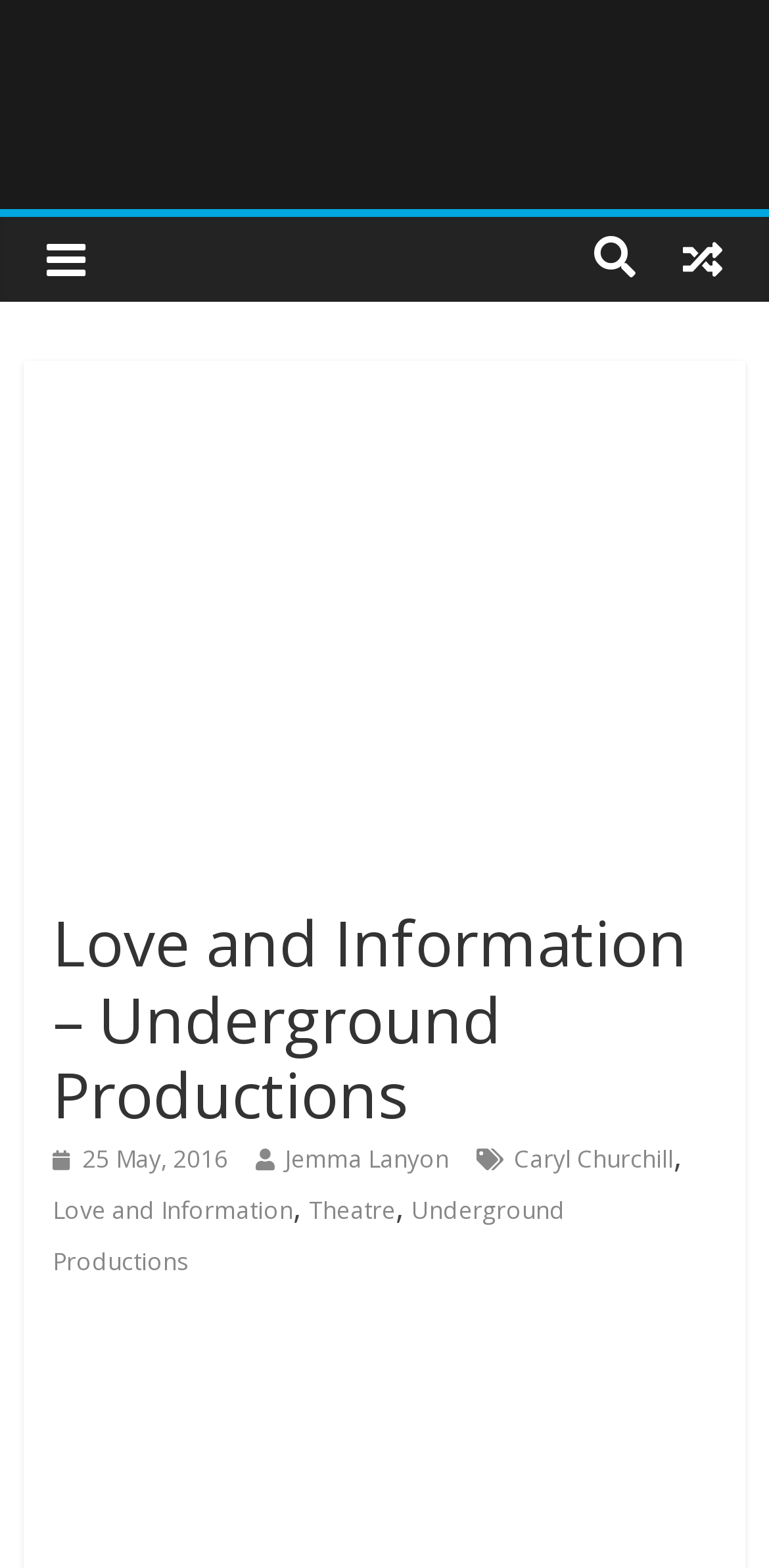Pinpoint the bounding box coordinates for the area that should be clicked to perform the following instruction: "View the photo of Love and Information - Underground Productions".

[0.03, 0.23, 0.97, 0.553]